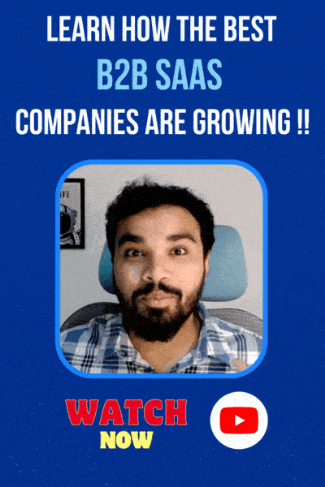What is the individual in the image doing?
Refer to the screenshot and respond with a concise word or phrase.

Seated